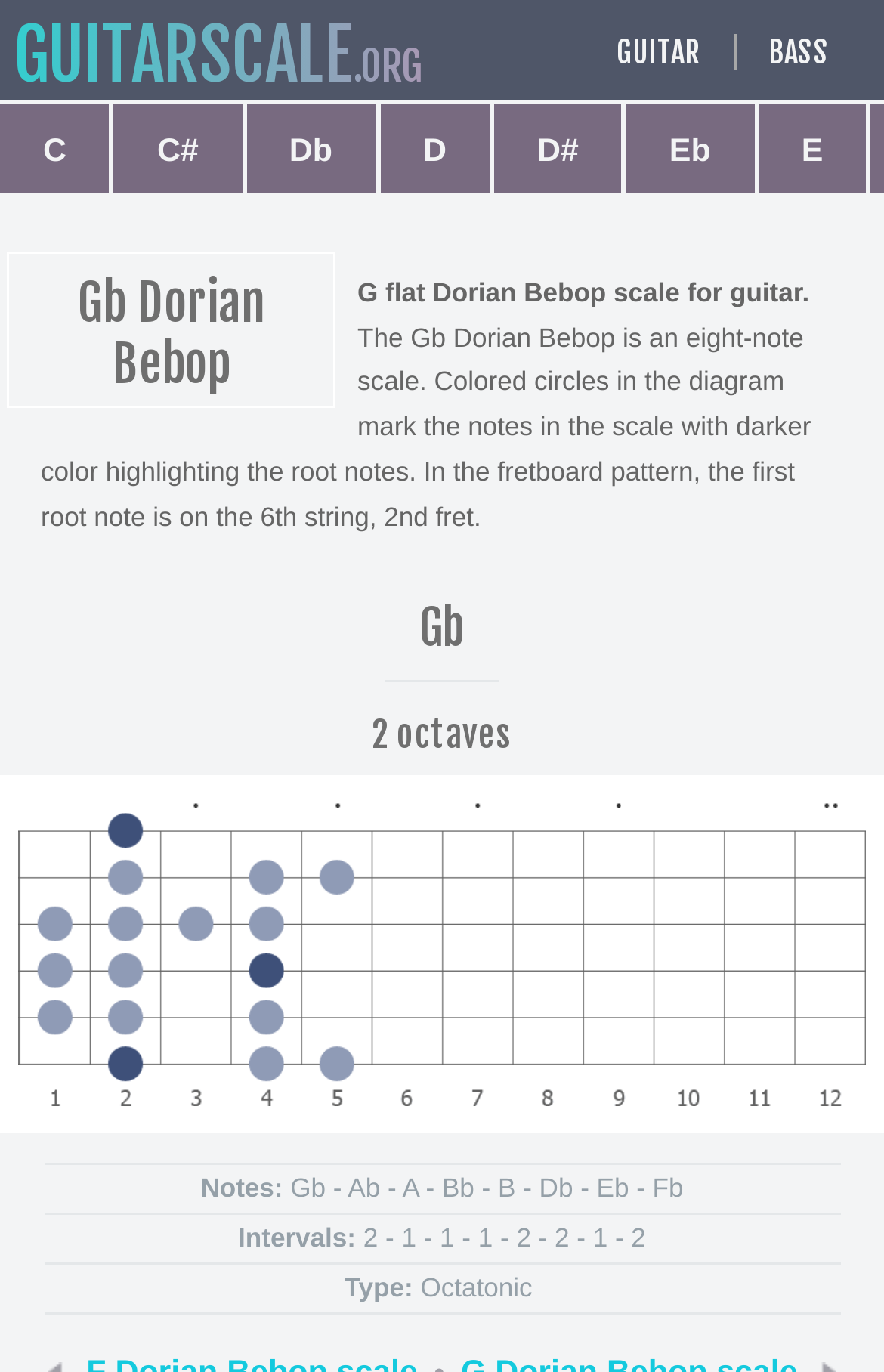Extract the primary heading text from the webpage.

Gb Dorian Bebop